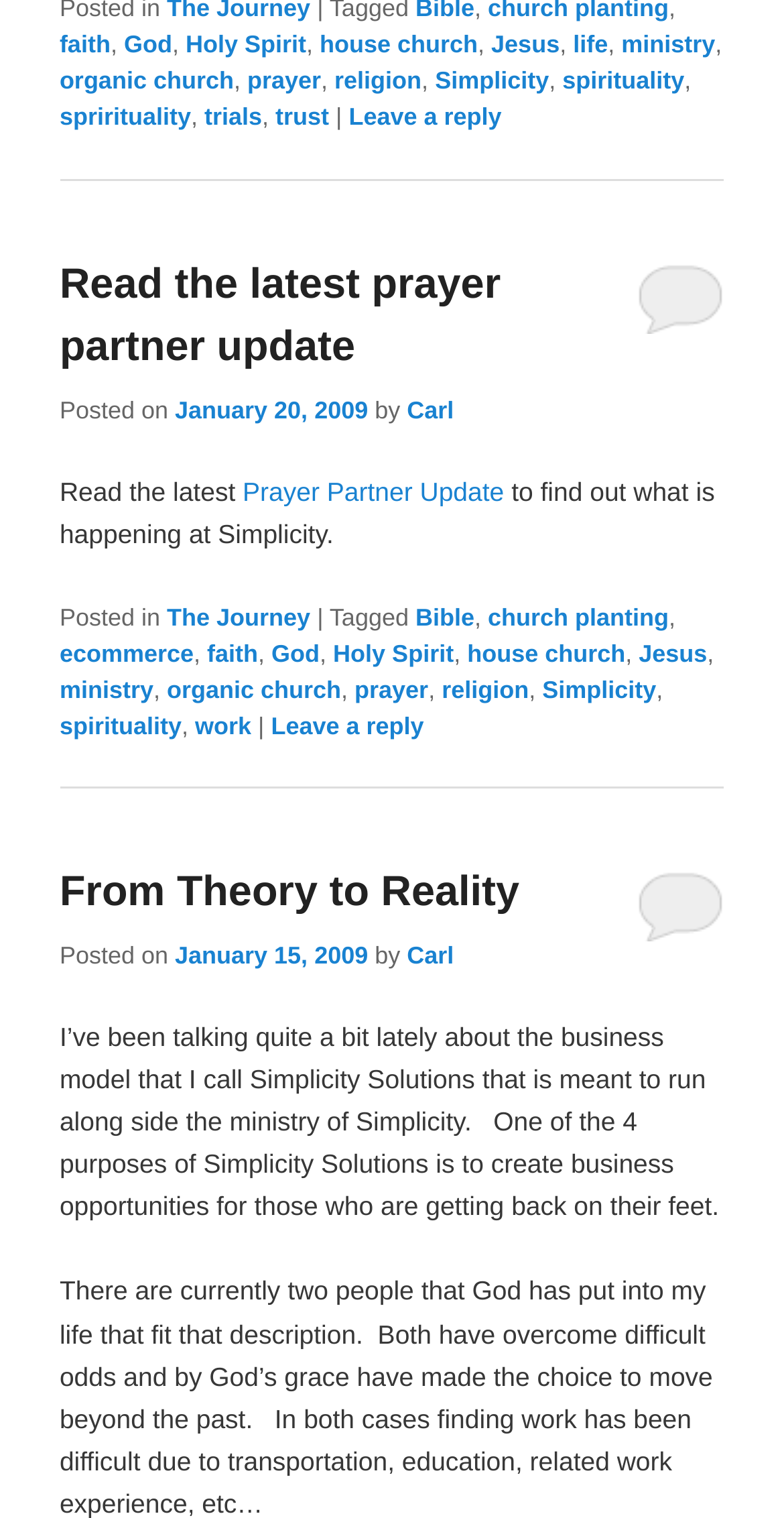What is the date of the latest prayer partner update?
Refer to the image and provide a one-word or short phrase answer.

January 20, 2009